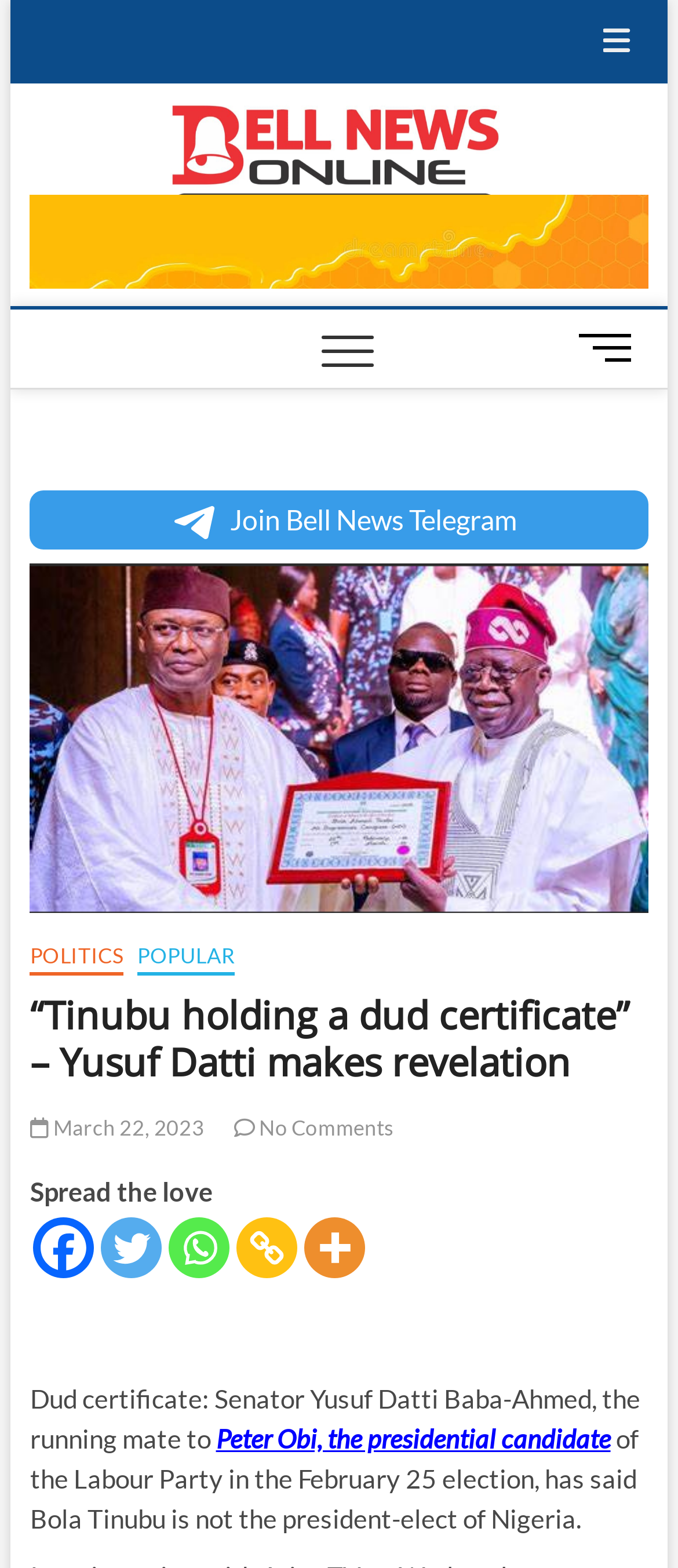What is the name of the presidential candidate mentioned in the article?
Using the image, respond with a single word or phrase.

Peter Obi